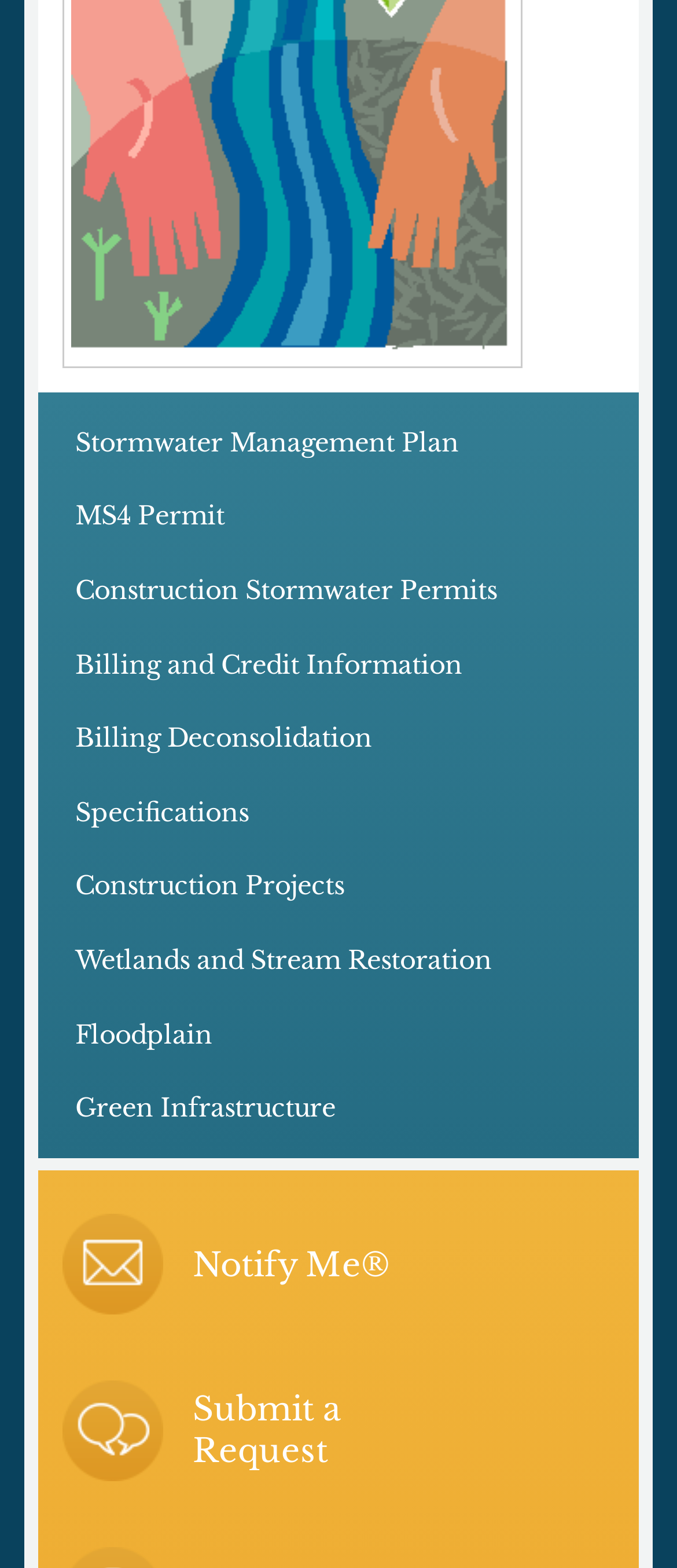How many columns are there in the layout table?
Answer with a single word or phrase by referring to the visual content.

2